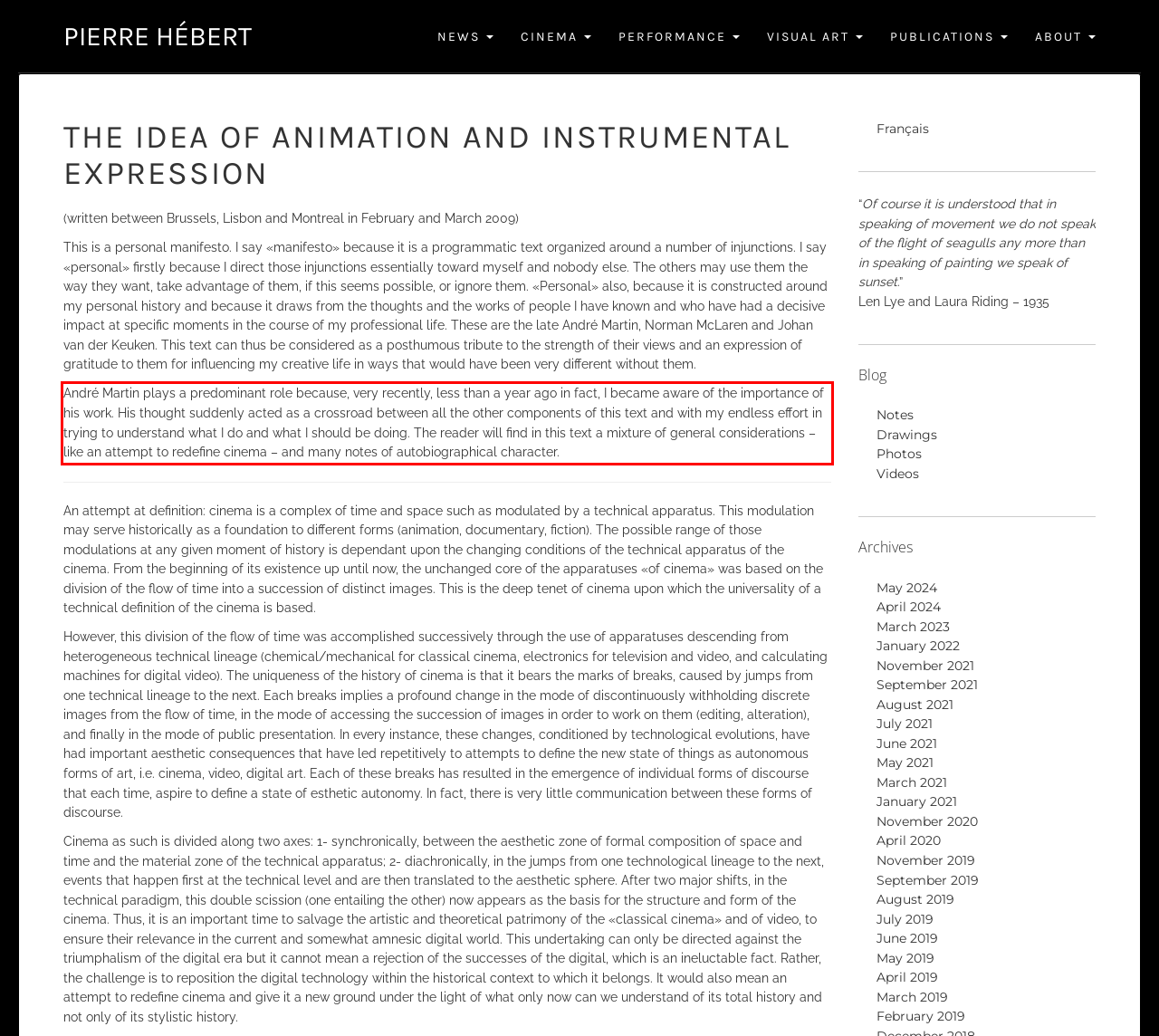You have a screenshot of a webpage with a red bounding box. Identify and extract the text content located inside the red bounding box.

André Martin plays a predominant role because, very recently, less than a year ago in fact, I became aware of the importance of his work. His thought suddenly acted as a crossroad between all the other components of this text and with my endless effort in trying to understand what I do and what I should be doing. The reader will find in this text a mixture of general considerations – like an attempt to redefine cinema – and many notes of autobiographical character.